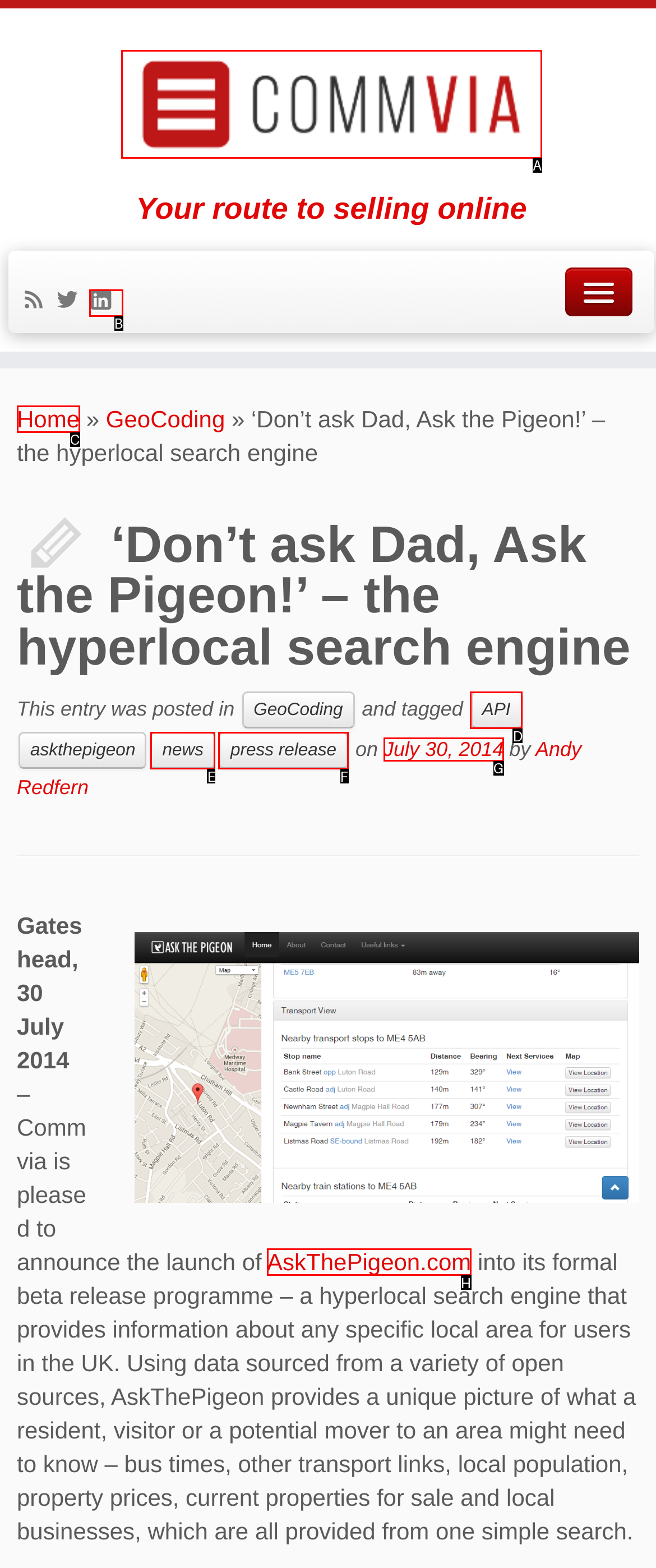Identify the correct HTML element to click to accomplish this task: check out TV comedy
Respond with the letter corresponding to the correct choice.

None